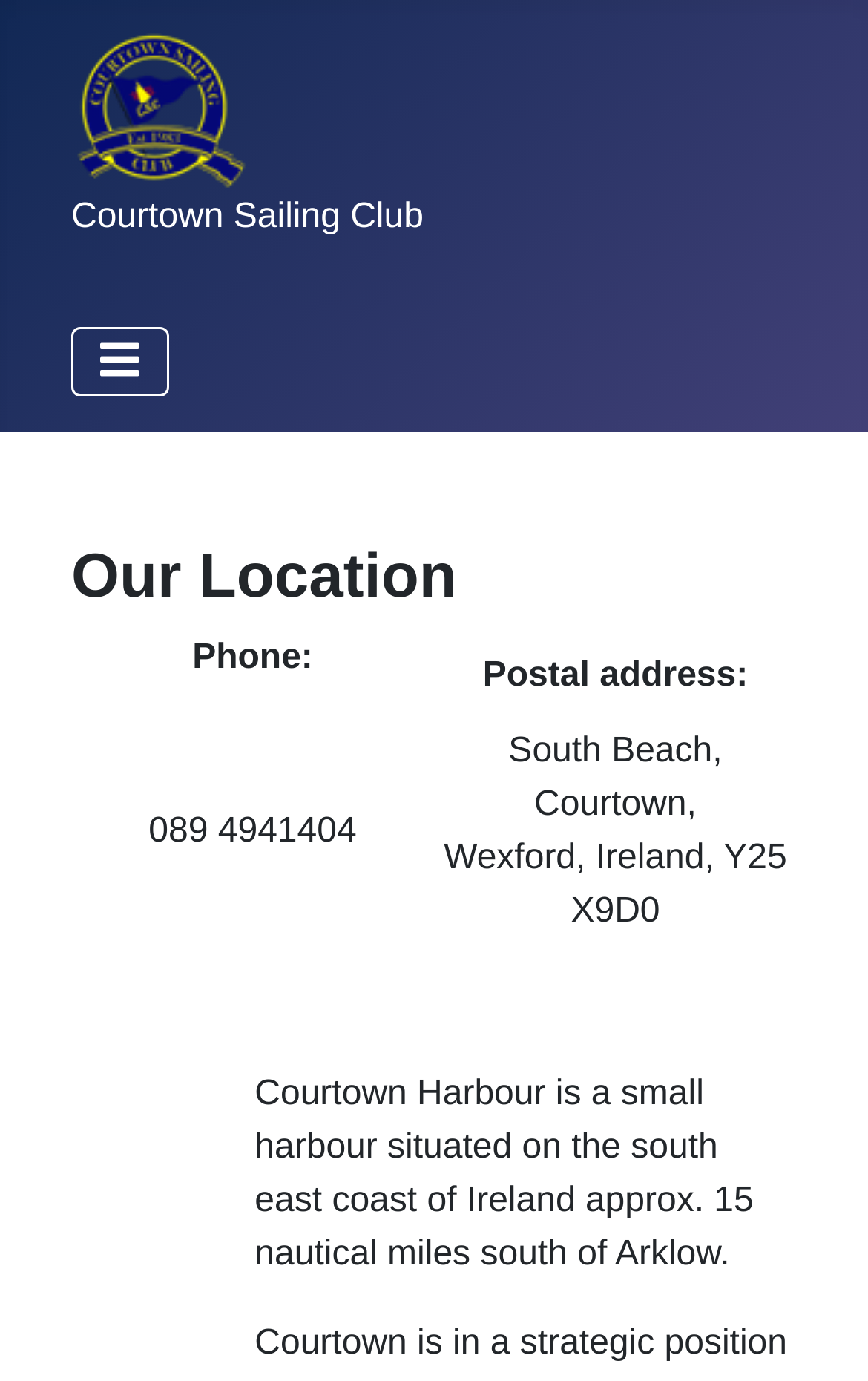Carefully examine the image and provide an in-depth answer to the question: What is the phone number of Courtown Sailing Club?

I found the phone number by looking at the table layout on the webpage, where it is listed under the 'Phone:' column.